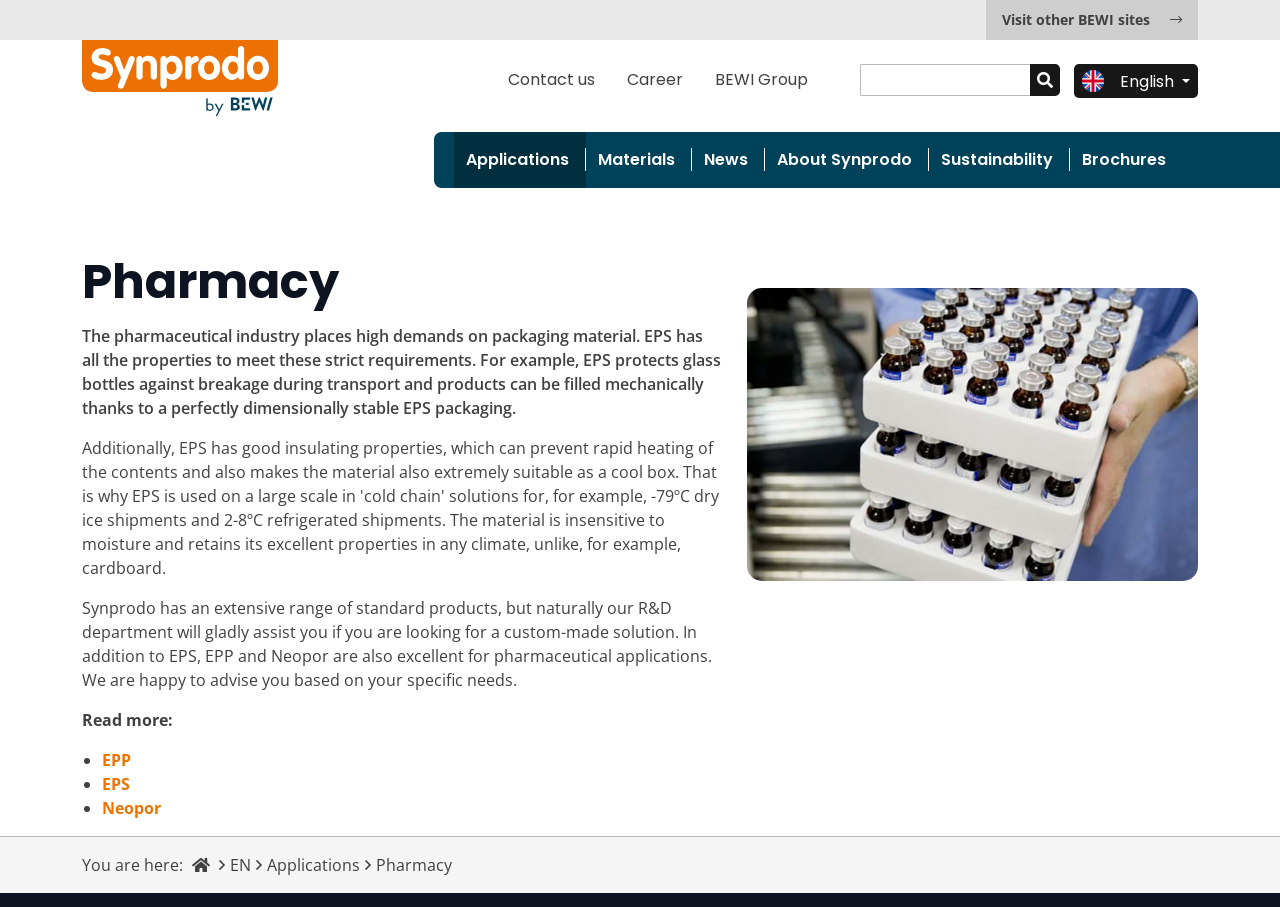Please identify the coordinates of the bounding box for the clickable region that will accomplish this instruction: "Click the 'English' button".

[0.839, 0.071, 0.936, 0.108]